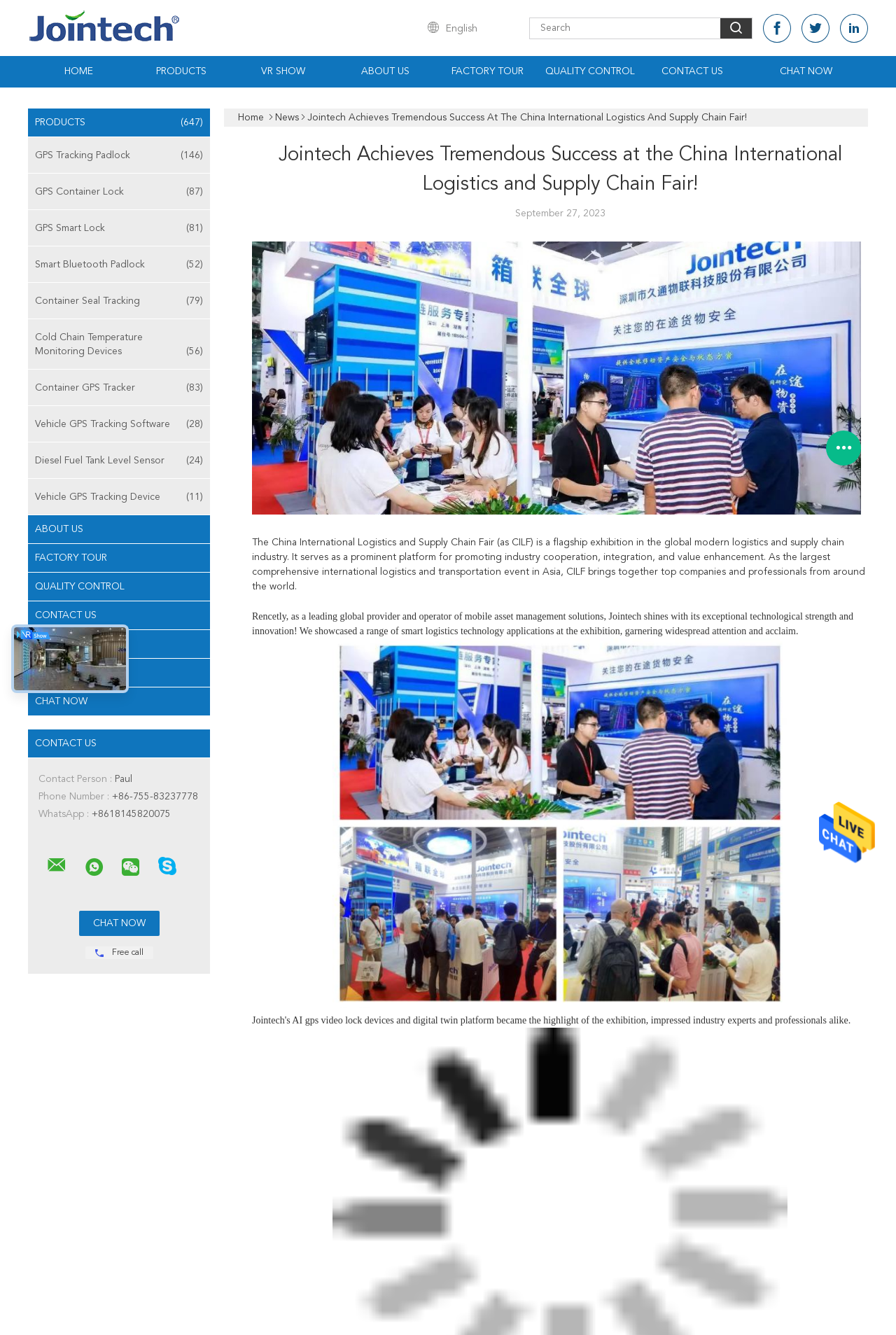How many links are in the top navigation menu?
Please provide an in-depth and detailed response to the question.

I counted the links in the top navigation menu, which are HOME, PRODUCTS, VR SHOW, ABOUT US, FACTORY TOUR, QUALITY CONTROL, and CONTACT US.